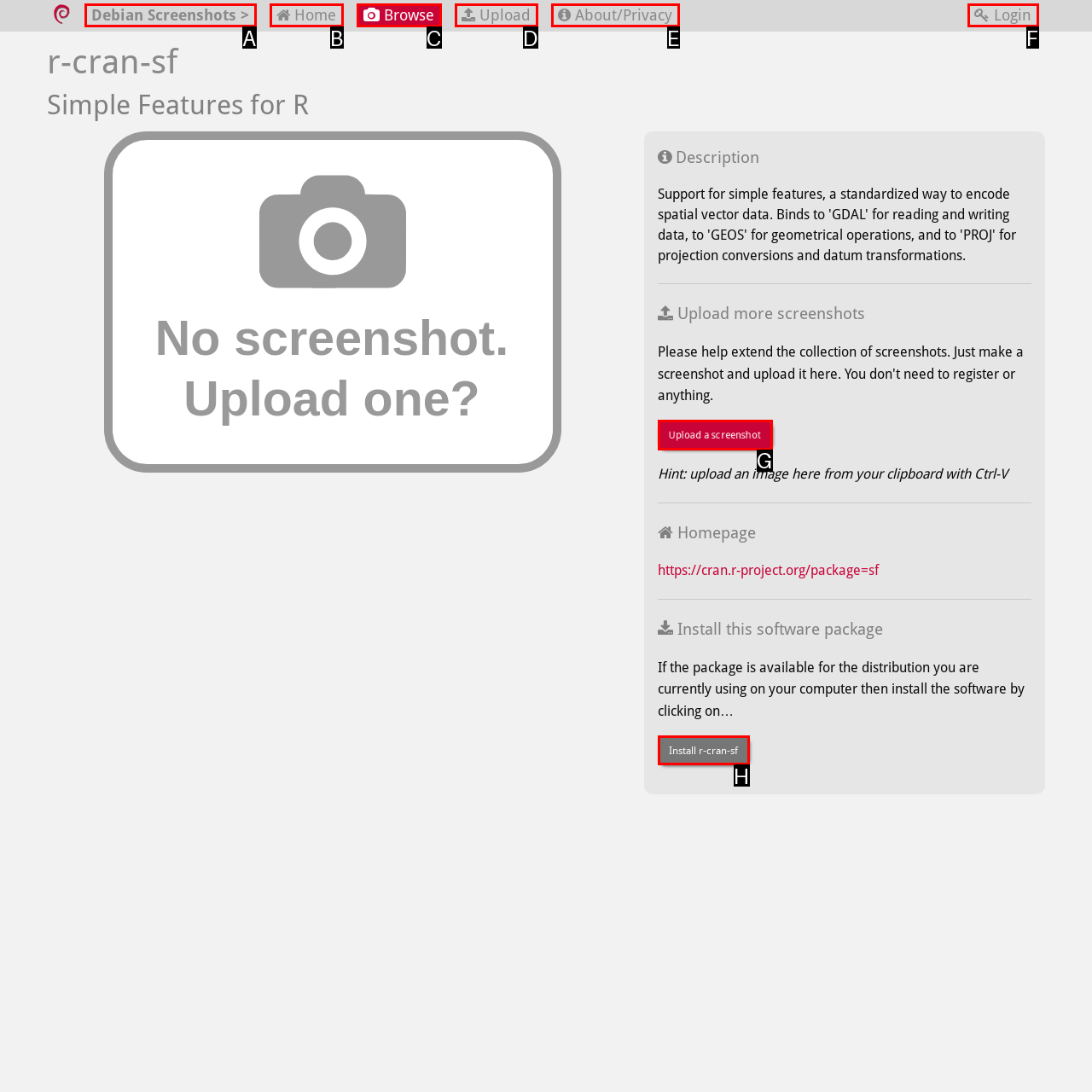Tell me which one HTML element best matches the description: Install r-cran-sf Answer with the option's letter from the given choices directly.

H